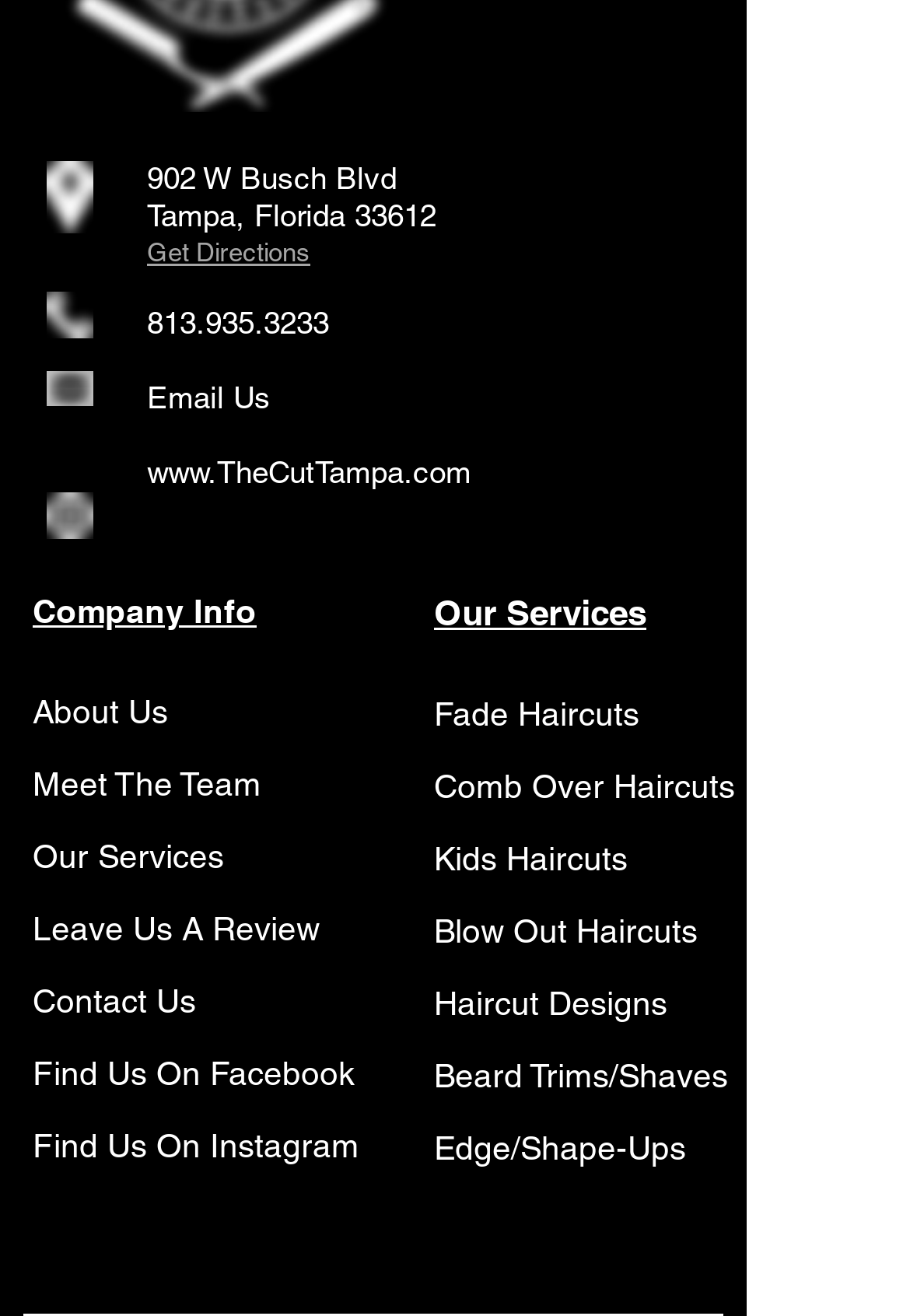How many social media platforms are linked from The Cut Tampa's website?
Give a one-word or short-phrase answer derived from the screenshot.

2